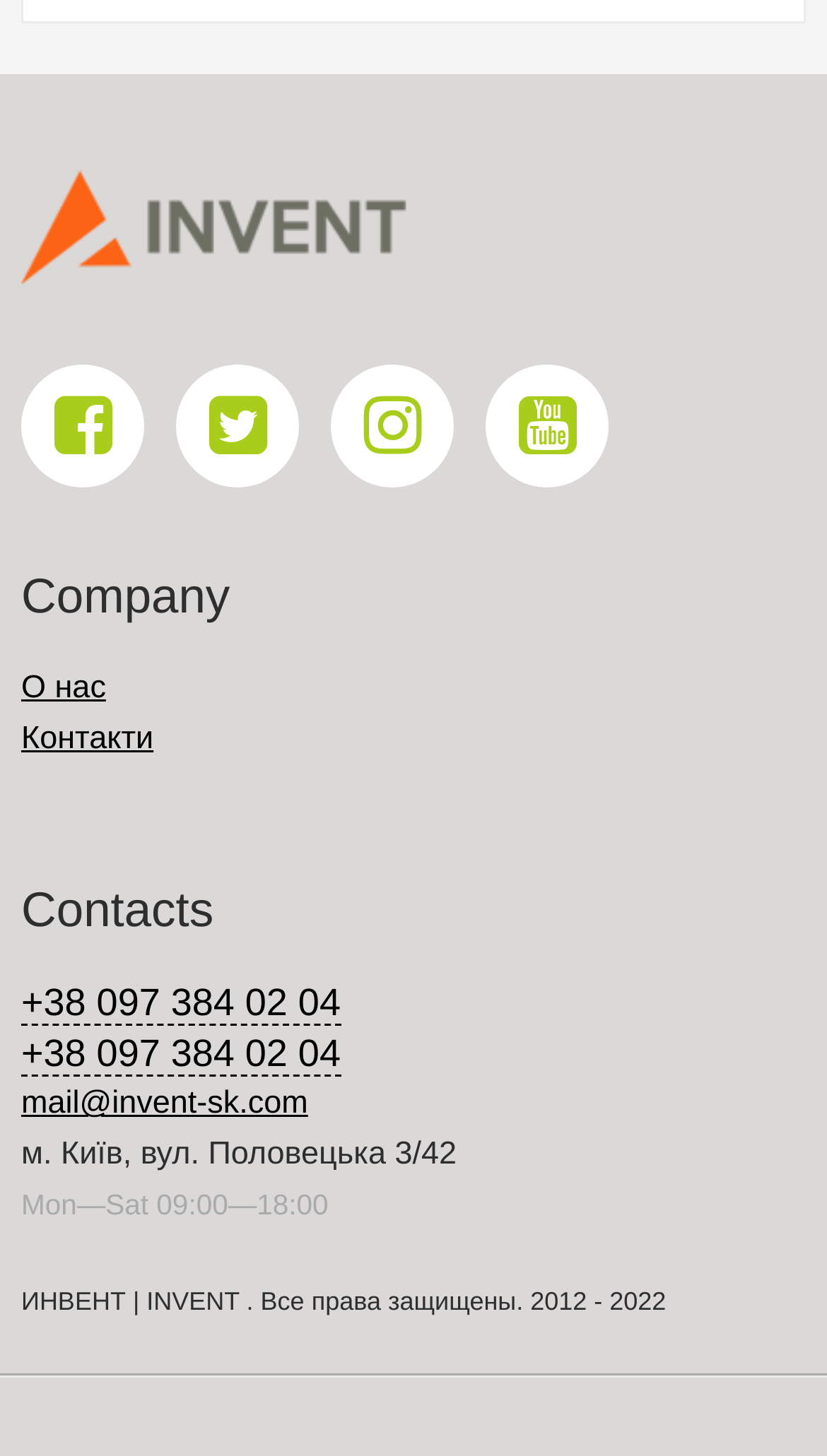What is the company name?
Please respond to the question with a detailed and informative answer.

The company name is obtained from the image and link with the text 'INVENT' at the top of the webpage.